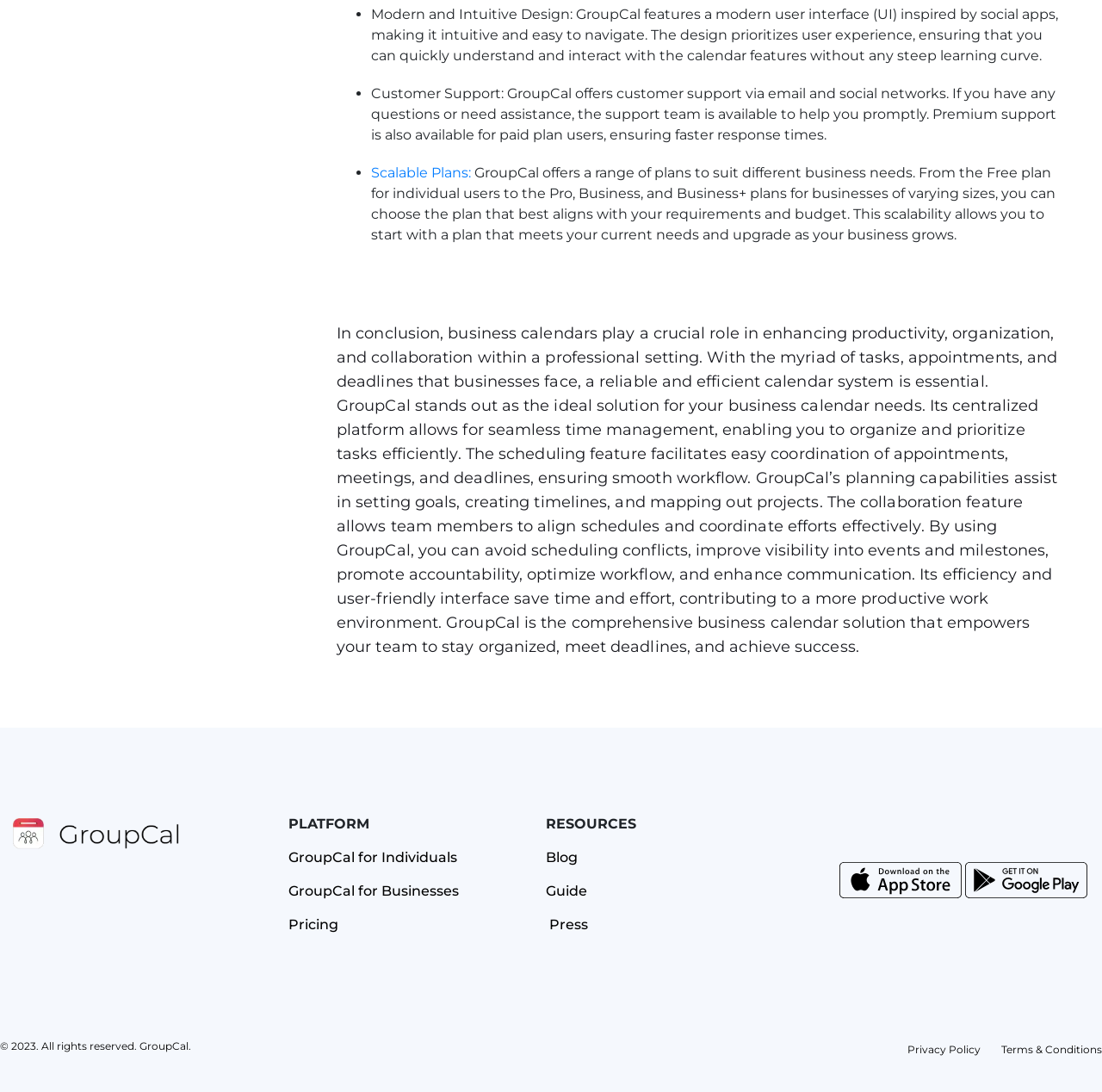What is the main purpose of GroupCal?
From the details in the image, provide a complete and detailed answer to the question.

Based on the webpage content, GroupCal is a business calendar solution that helps teams stay organized, meet deadlines, and achieve success. It provides a centralized platform for seamless time management, scheduling, and collaboration.